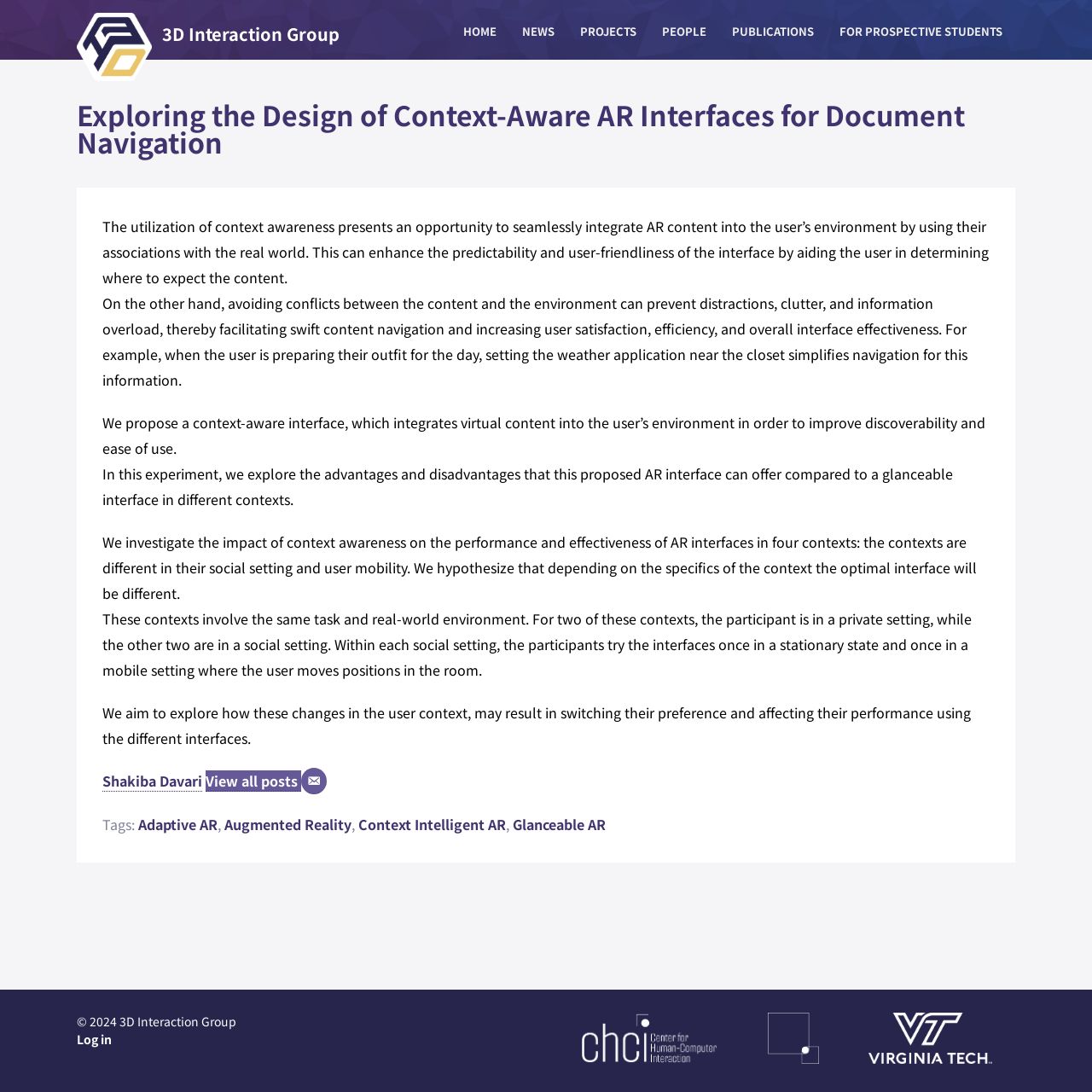Find the bounding box coordinates of the element you need to click on to perform this action: 'Read the article about context-aware AR interfaces'. The coordinates should be represented by four float values between 0 and 1, in the format [left, top, right, bottom].

[0.094, 0.196, 0.906, 0.767]